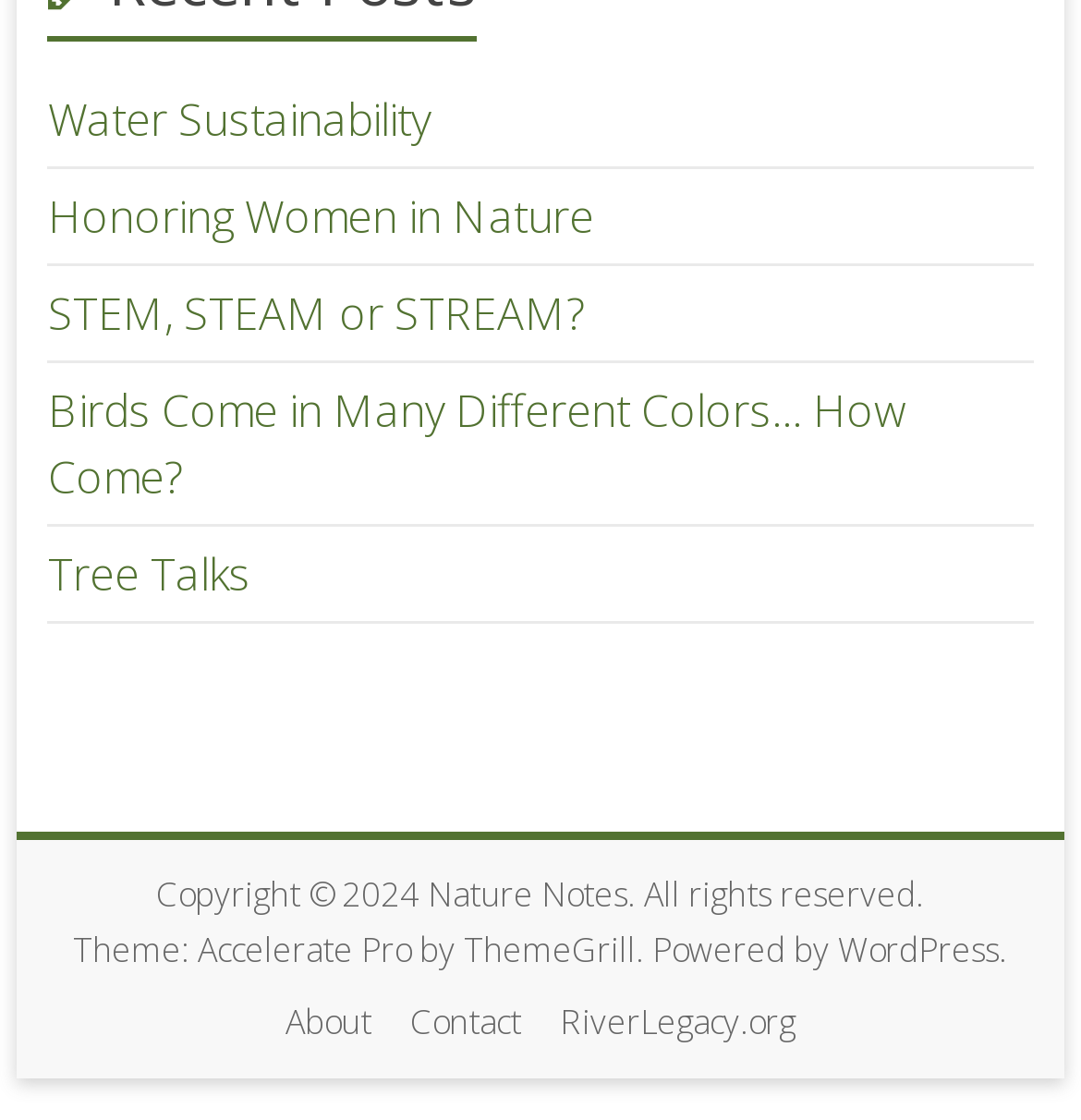Could you highlight the region that needs to be clicked to execute the instruction: "Read about Honoring Women in Nature"?

[0.044, 0.166, 0.549, 0.221]